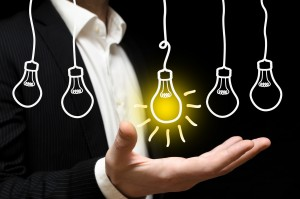Using the information shown in the image, answer the question with as much detail as possible: What is the color of the glowing light bulb?

The caption specifically mentions that one of the illustrated light bulbs is prominently glowing in bright yellow, symbolizing an idea or inspiration, which reinforces the concept of creativity and innovation.